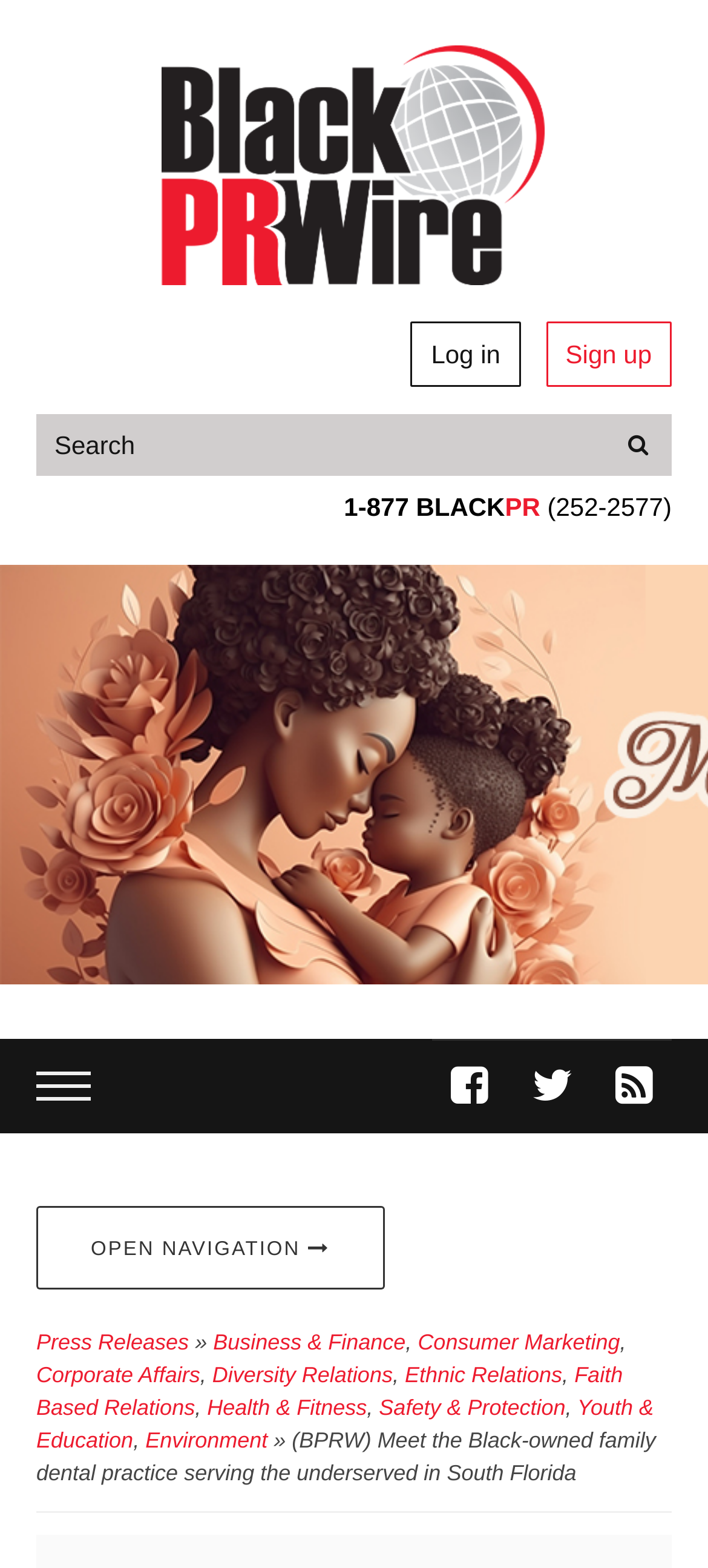Identify the bounding box coordinates of the clickable section necessary to follow the following instruction: "go to homepage". The coordinates should be presented as four float numbers from 0 to 1, i.e., [left, top, right, bottom].

[0.228, 0.029, 0.772, 0.182]